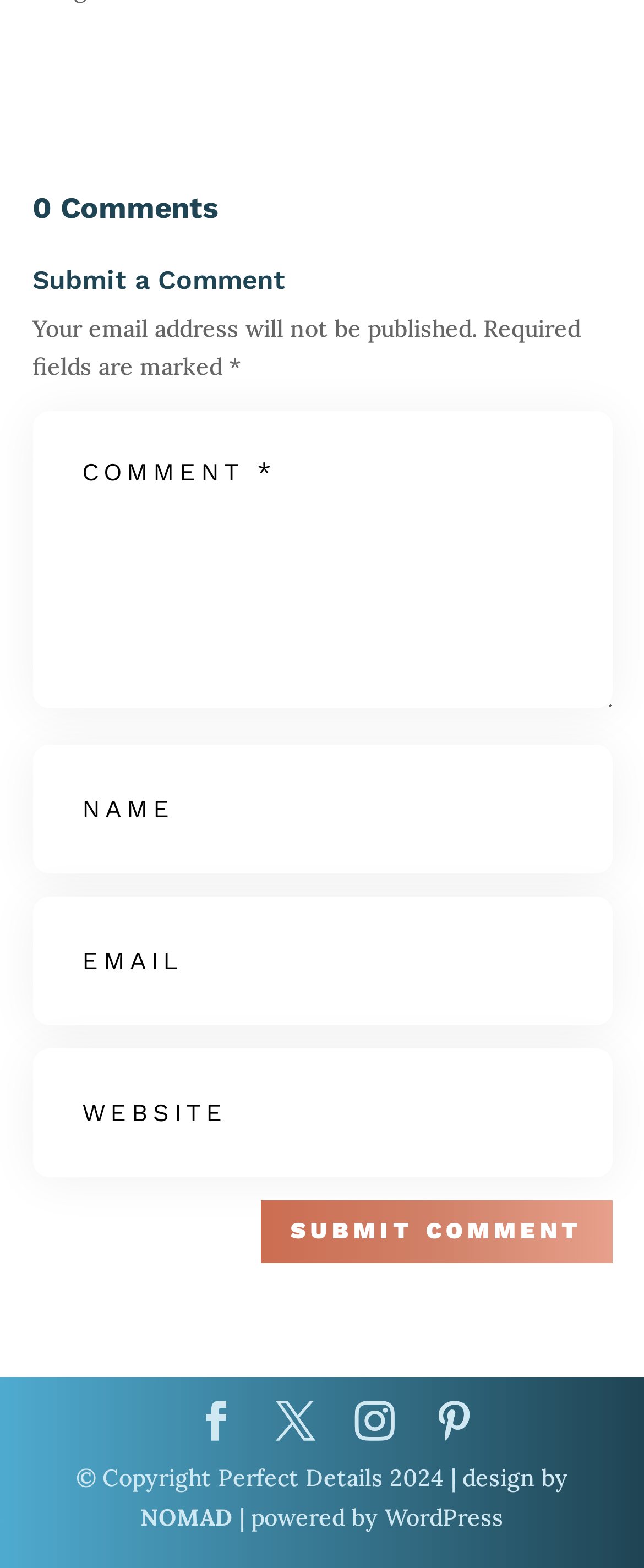Based on the description "input value="Comment *" name="comment"", find the bounding box of the specified UI element.

[0.05, 0.262, 0.95, 0.452]